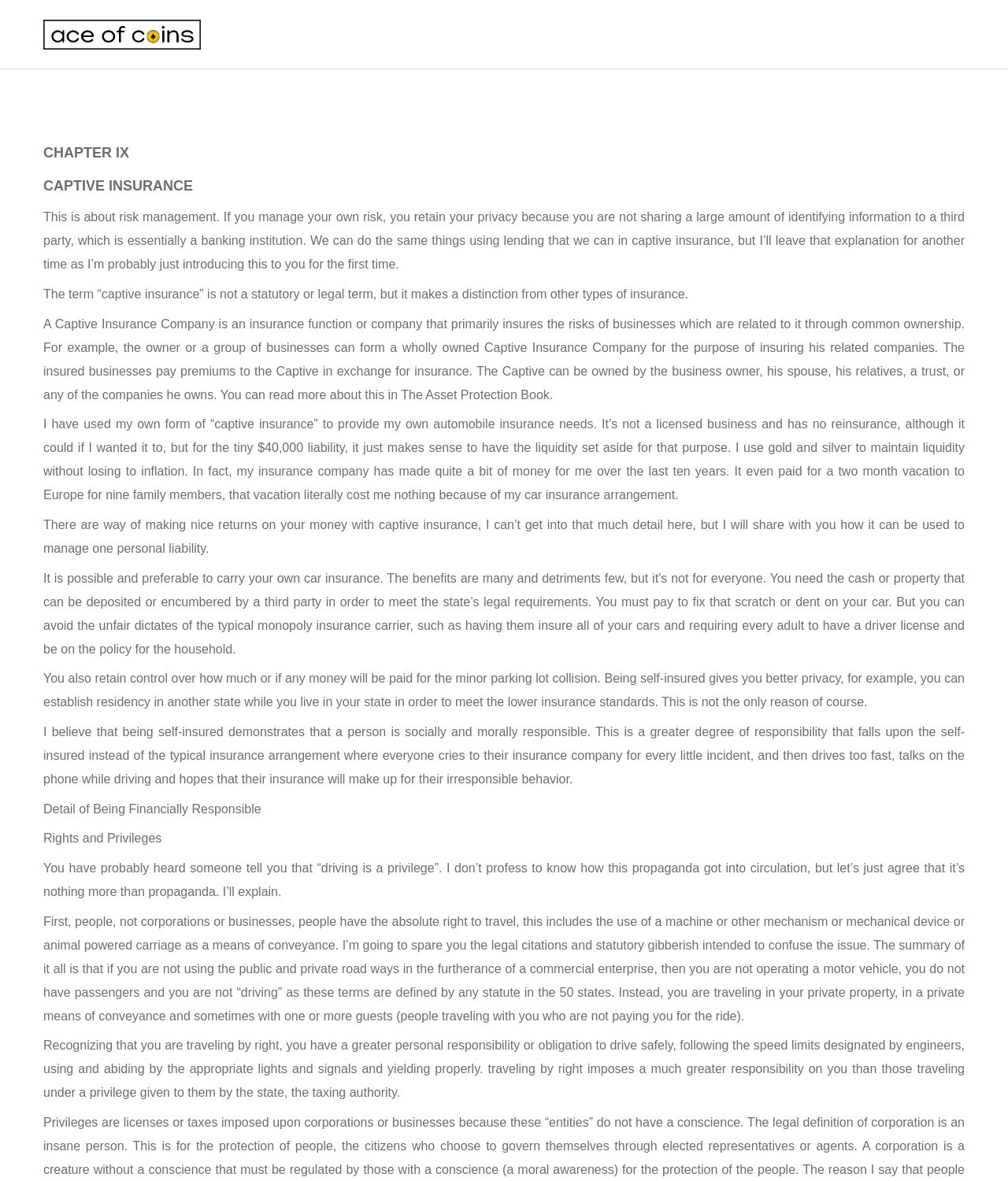How can captive insurance be used?
From the image, respond using a single word or phrase.

To manage personal liability